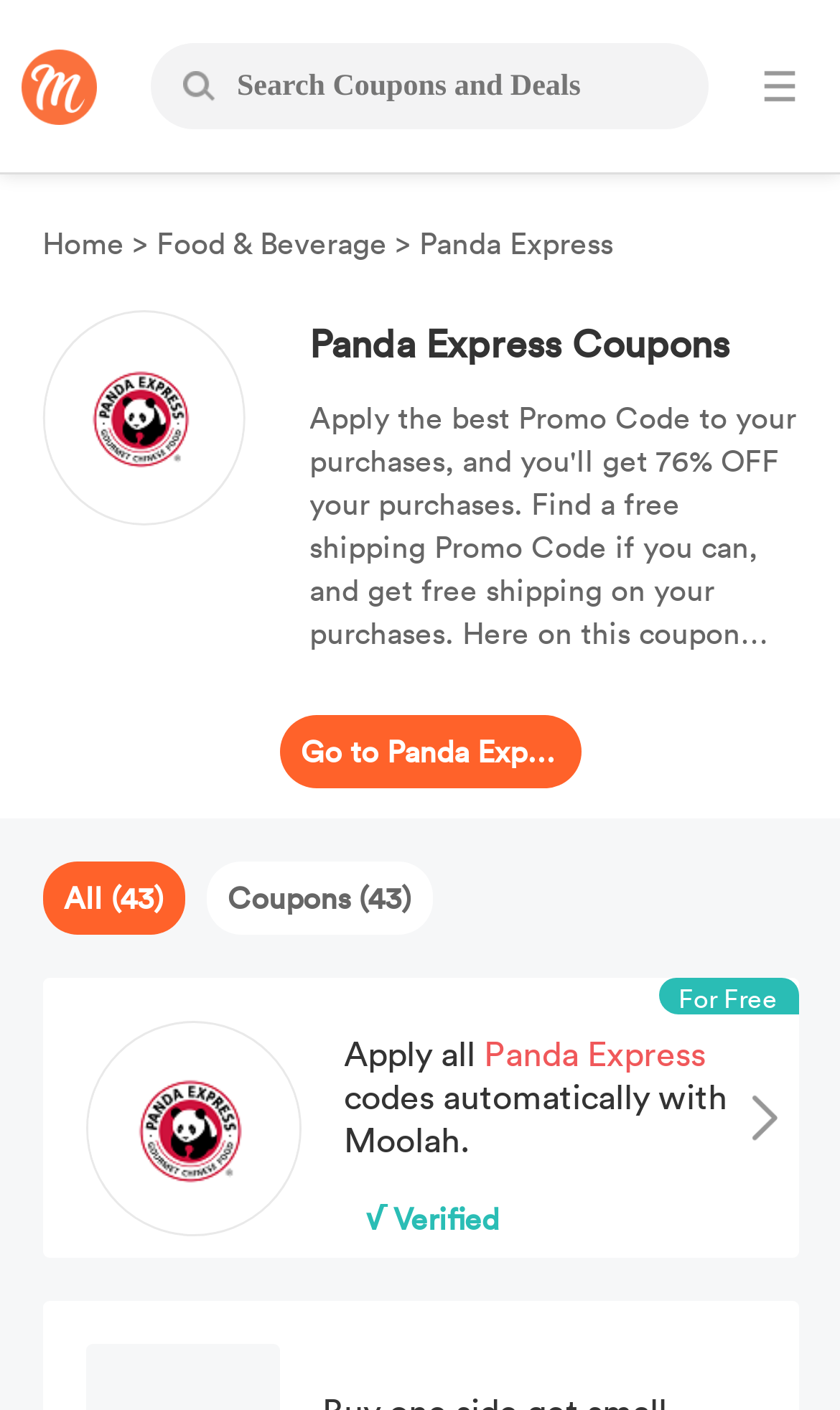Extract the bounding box for the UI element that matches this description: "Food & Beverage".

[0.186, 0.157, 0.46, 0.186]